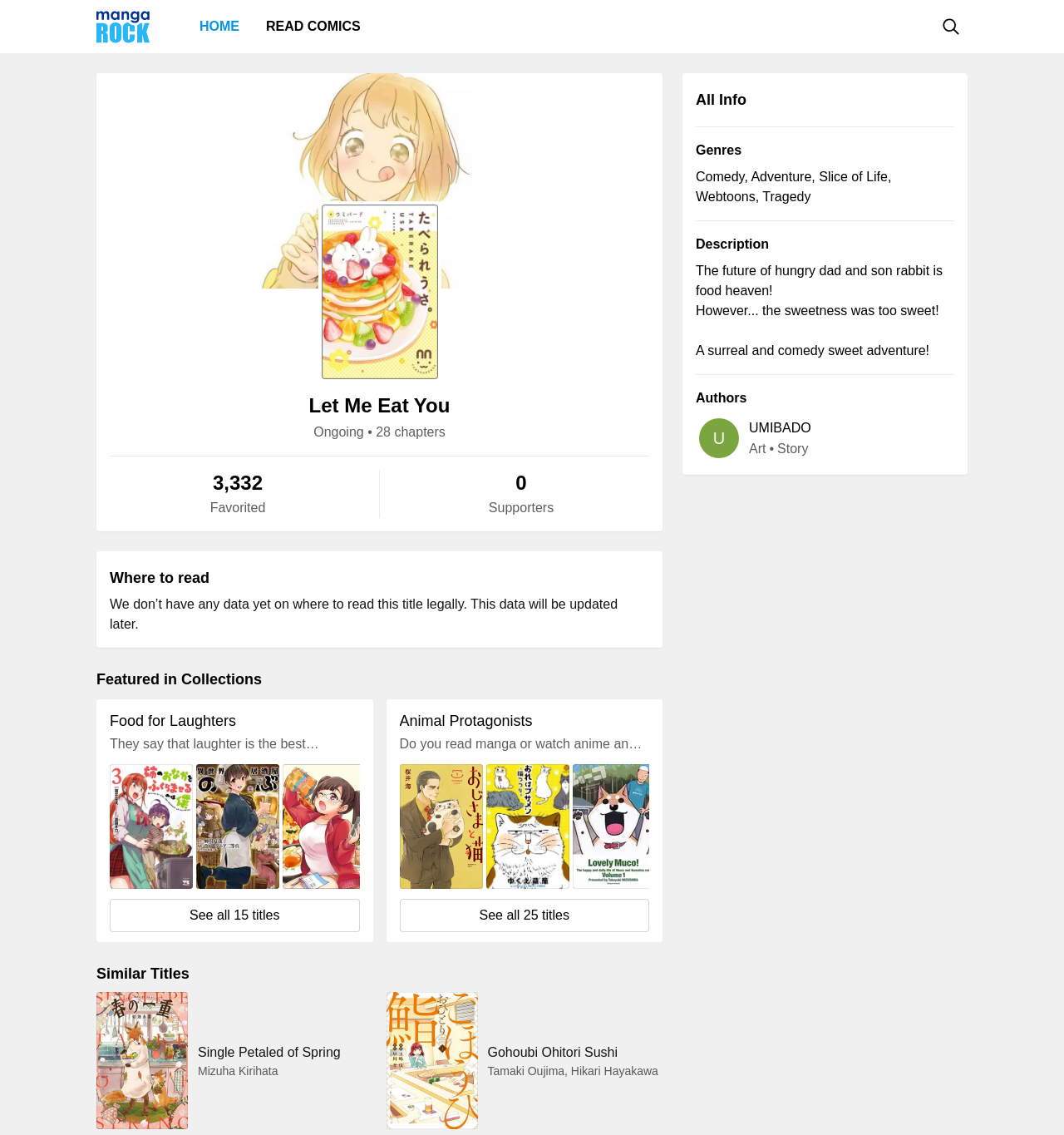Please identify the bounding box coordinates for the region that you need to click to follow this instruction: "Read the 'Recent Posts' section".

None